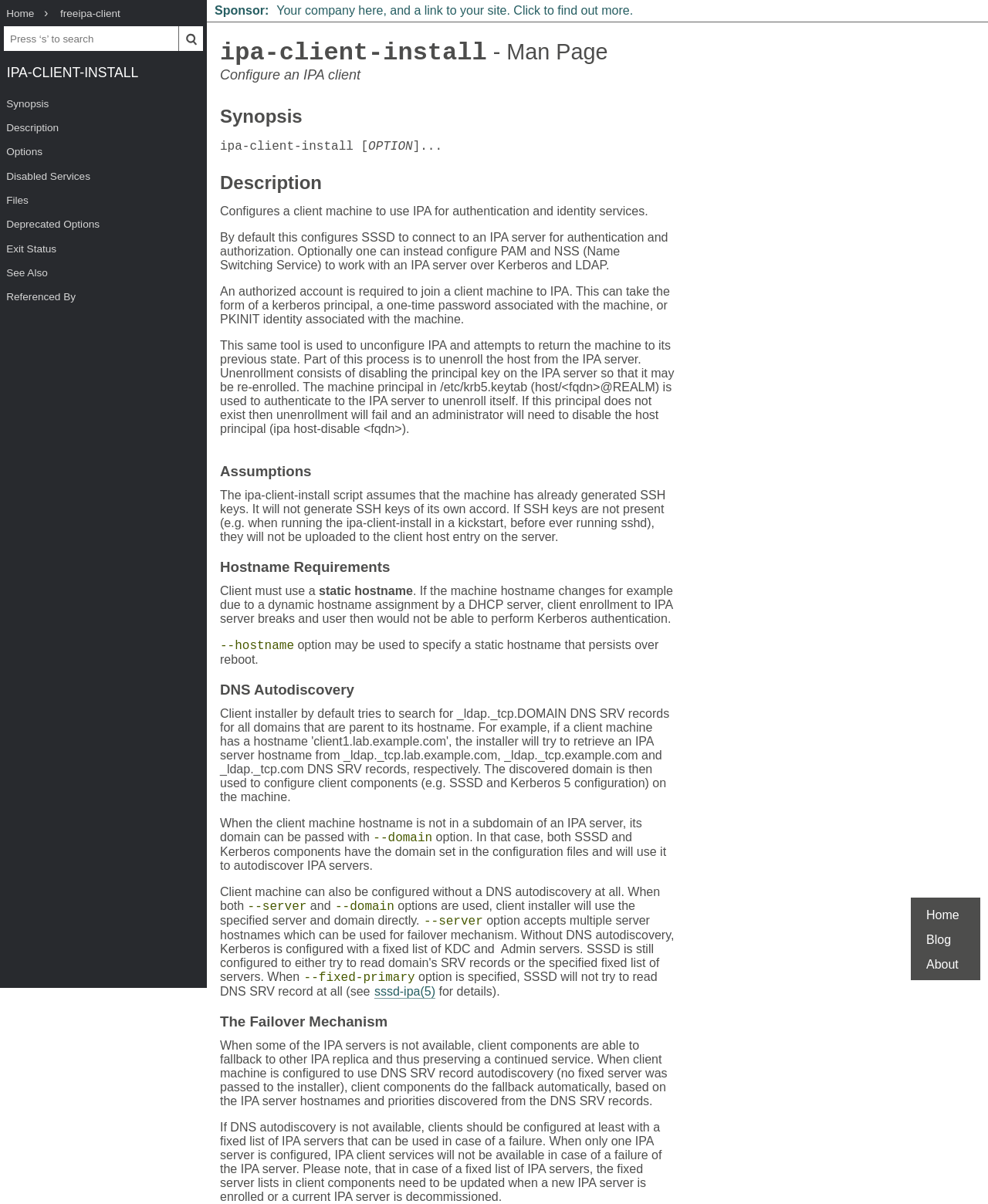Identify the bounding box coordinates of the element that should be clicked to fulfill this task: "Check Description". The coordinates should be provided as four float numbers between 0 and 1, i.e., [left, top, right, bottom].

[0.0, 0.096, 0.209, 0.116]